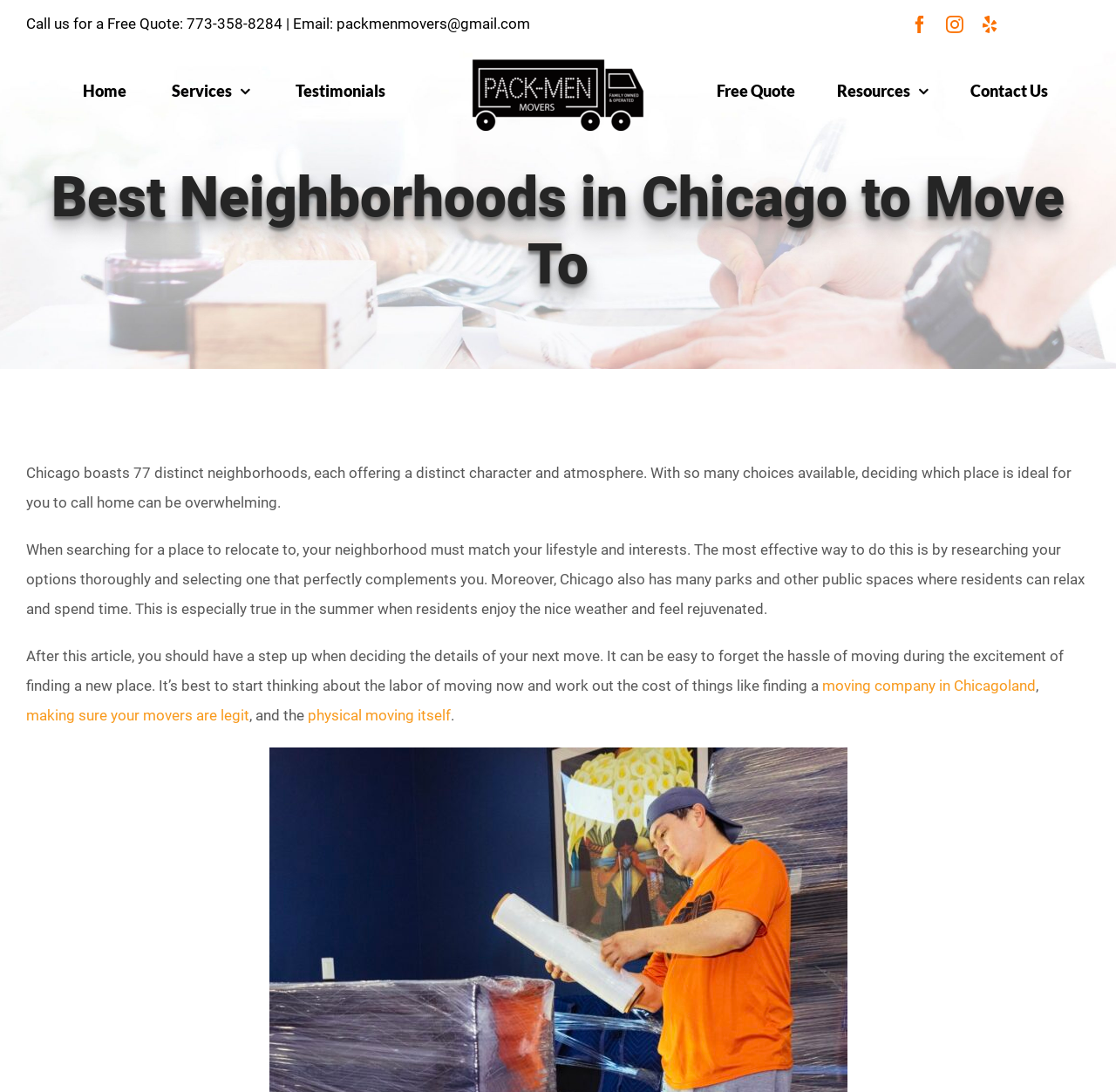Utilize the information from the image to answer the question in detail:
What is one of the public spaces mentioned in the webpage where residents can relax?

The webpage mentions that Chicago has many parks and other public spaces where residents can relax and spend time, especially during the summer when the weather is nice.